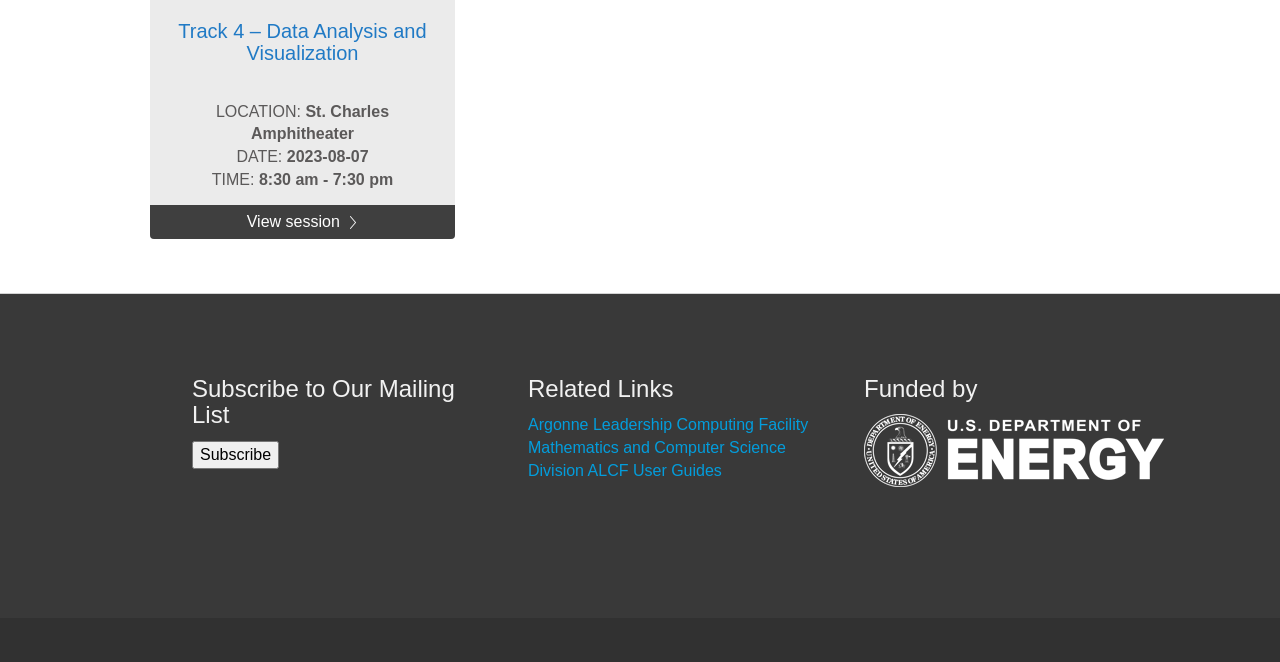Using the element description Argonne Leadership Computing Facility, predict the bounding box coordinates for the UI element. Provide the coordinates in (top-left x, top-left y, bottom-right x, bottom-right y) format with values ranging from 0 to 1.

[0.412, 0.629, 0.631, 0.654]